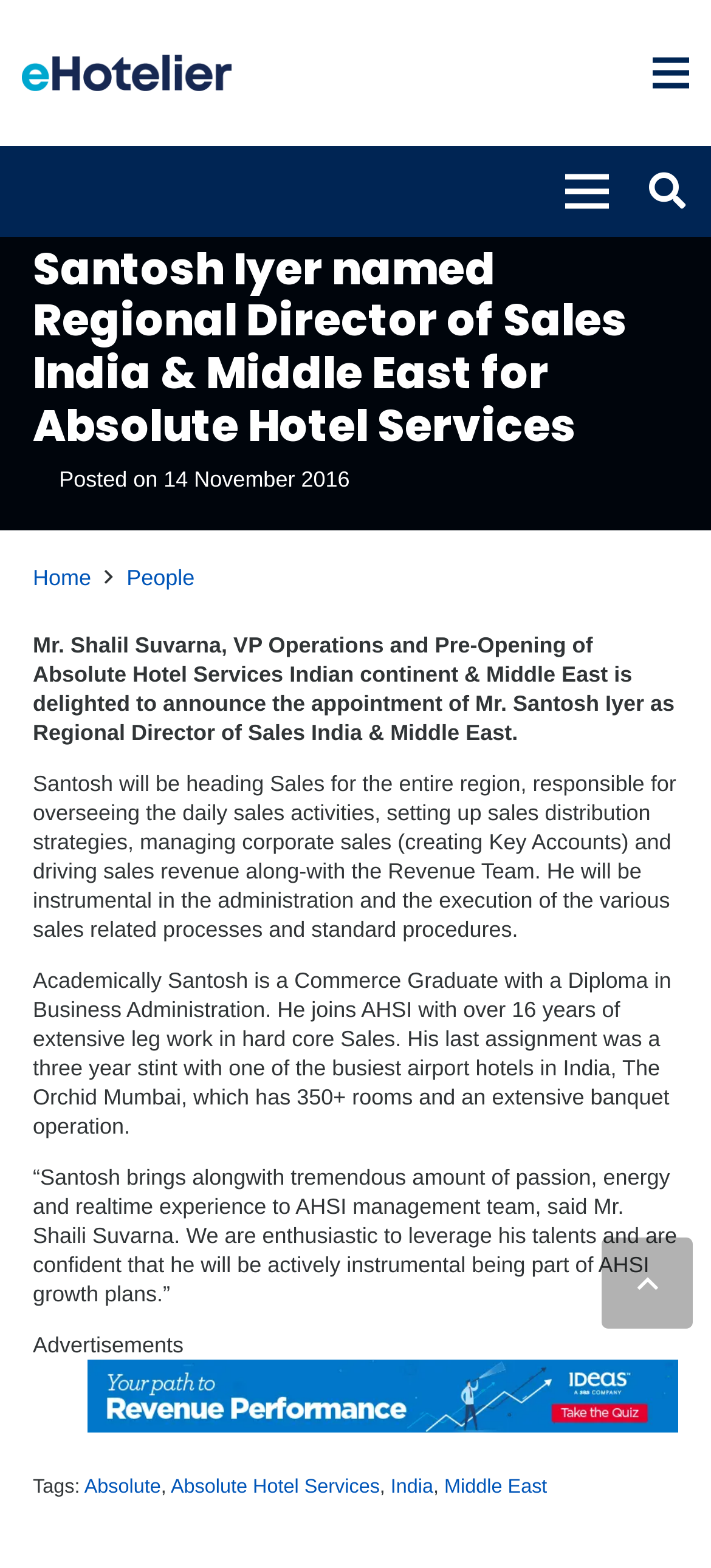Please determine the headline of the webpage and provide its content.

Santosh Iyer named Regional Director of Sales India & Middle East for Absolute Hotel Services